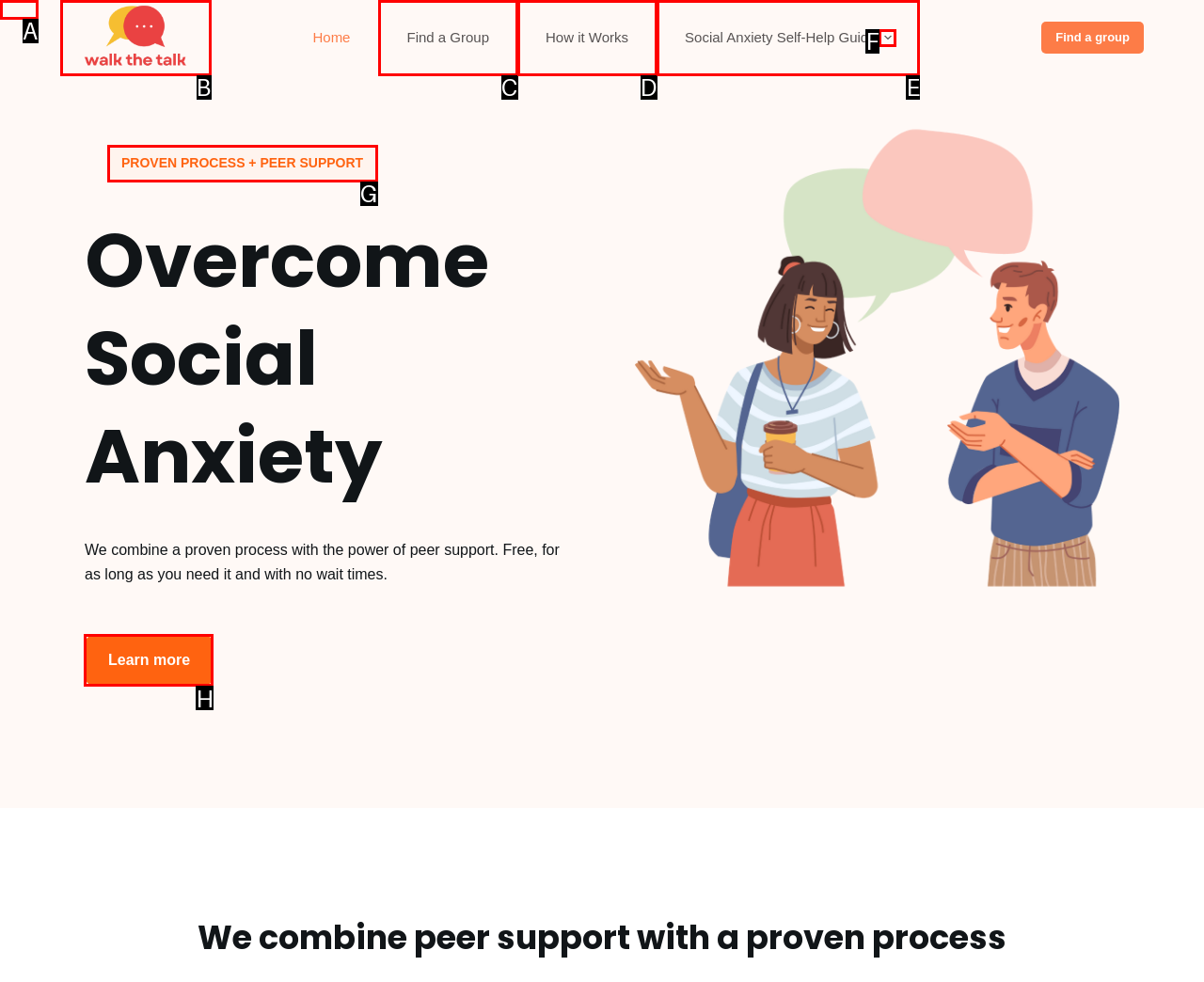Indicate which UI element needs to be clicked to fulfill the task: Check 'Terms and conditions'
Answer with the letter of the chosen option from the available choices directly.

None